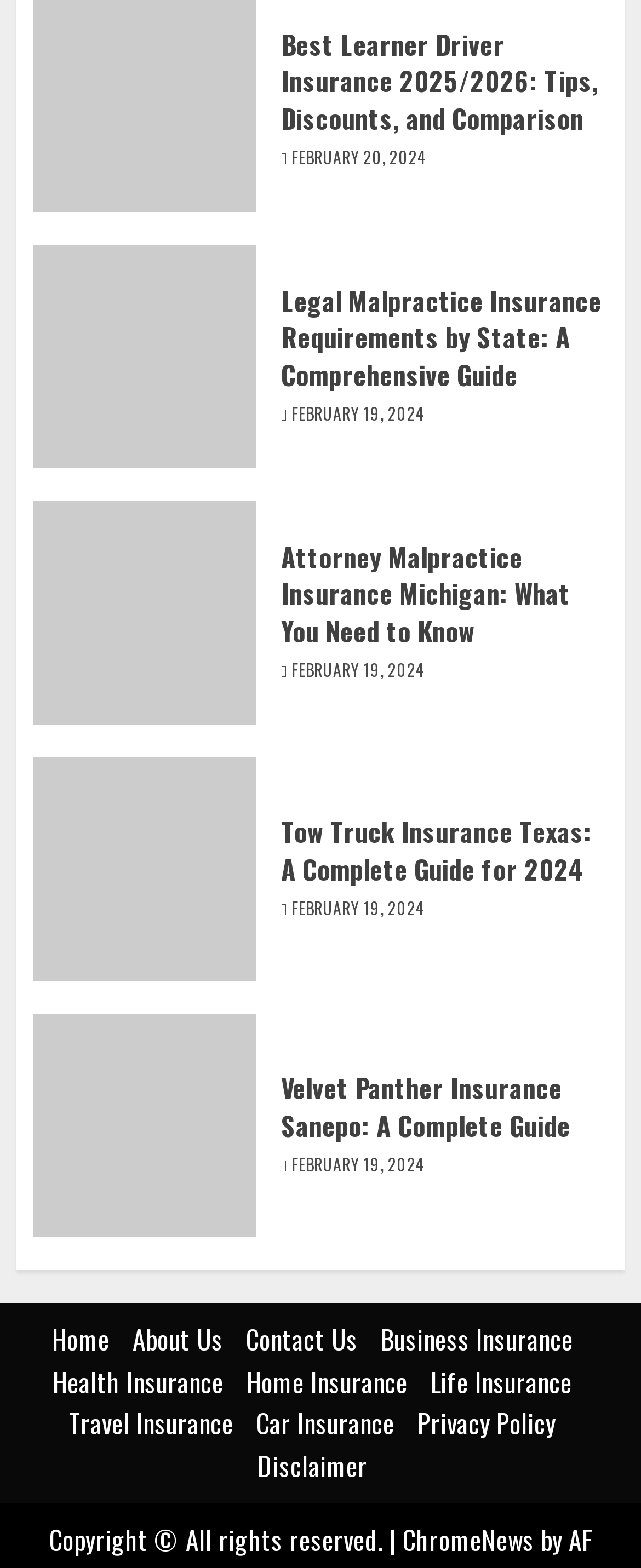Find the bounding box coordinates of the element you need to click on to perform this action: 'Navigate to the 'Home' page'. The coordinates should be represented by four float values between 0 and 1, in the format [left, top, right, bottom].

[0.081, 0.841, 0.171, 0.867]